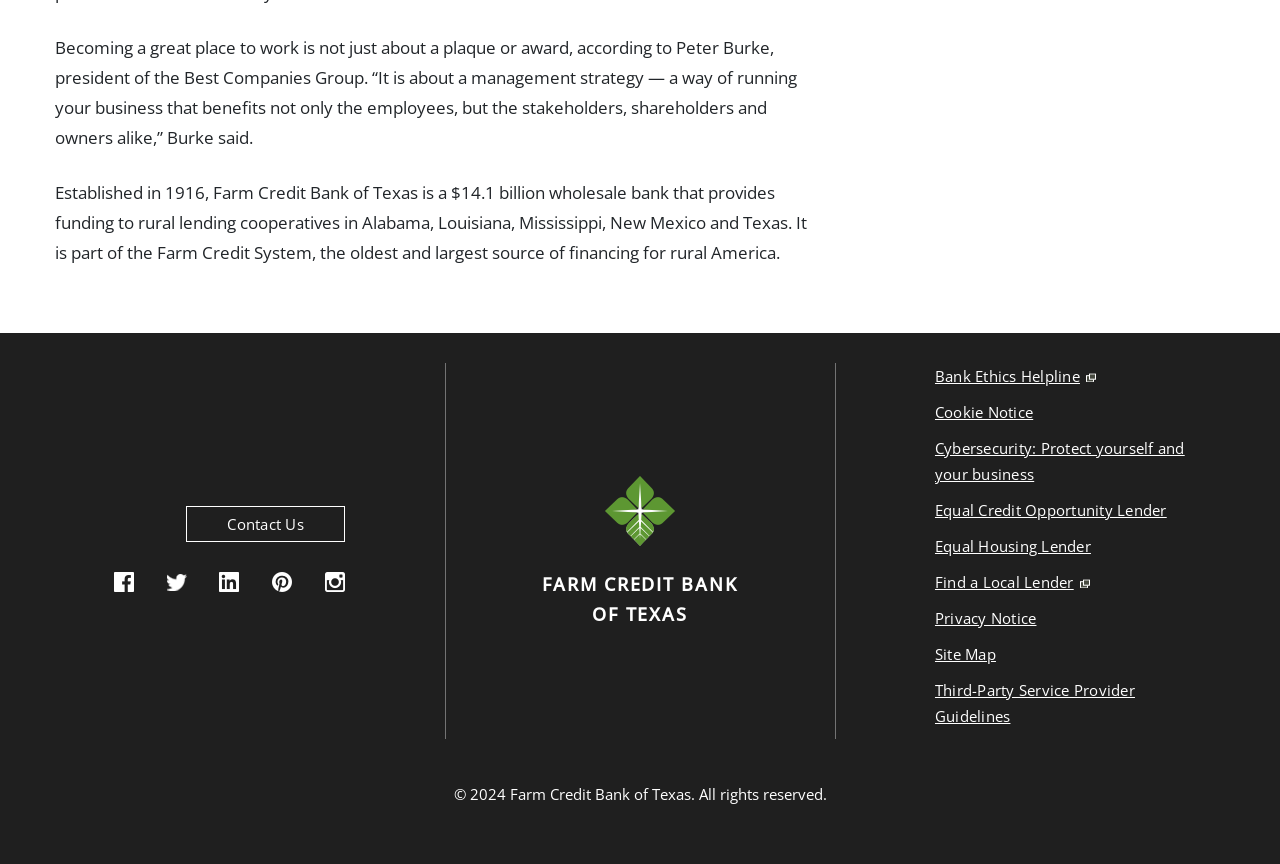Calculate the bounding box coordinates of the UI element given the description: "Third-Party Service Provider Guidelines".

[0.73, 0.784, 0.945, 0.844]